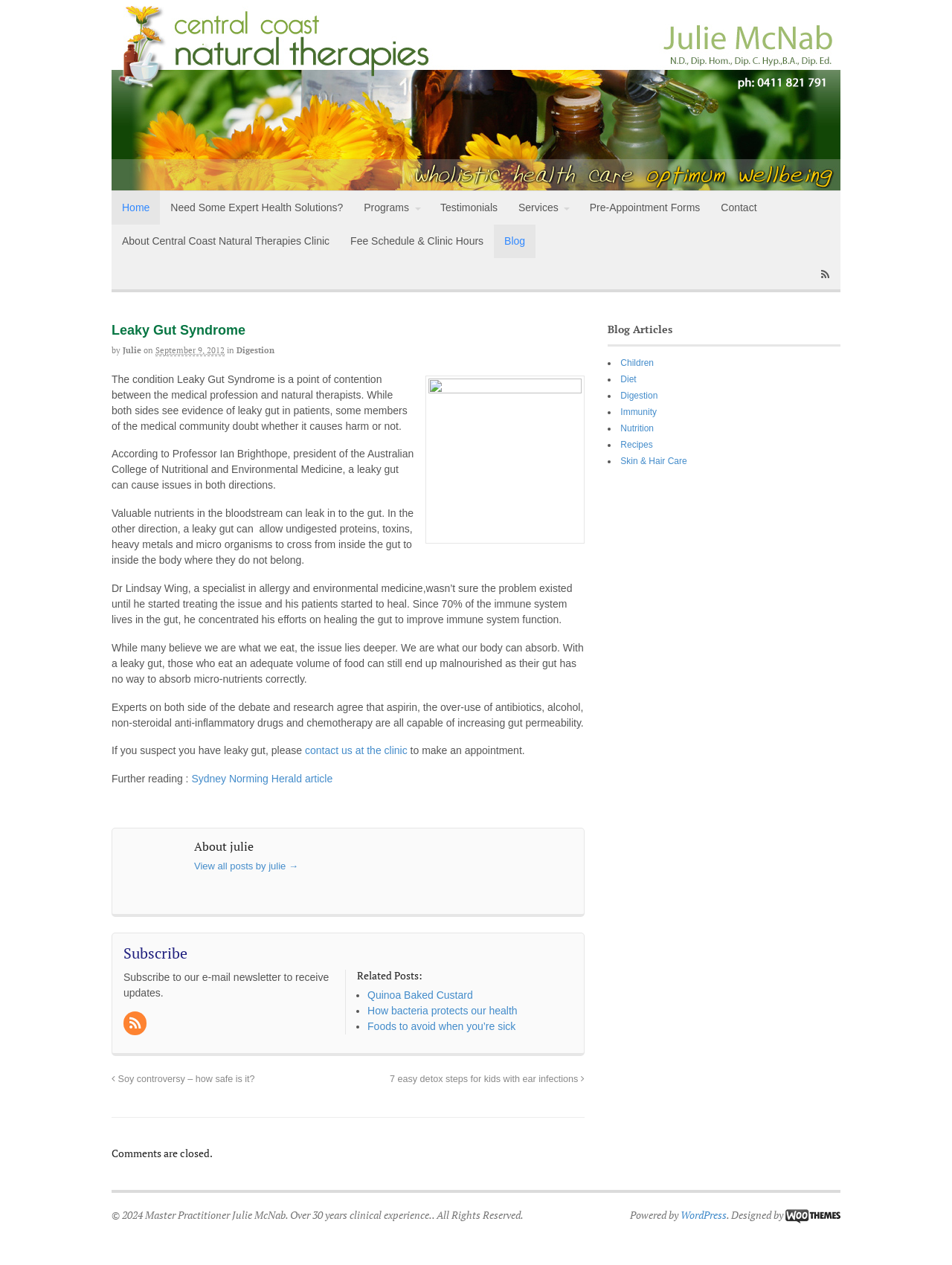Locate the heading on the webpage and return its text.

Leaky Gut Syndrome